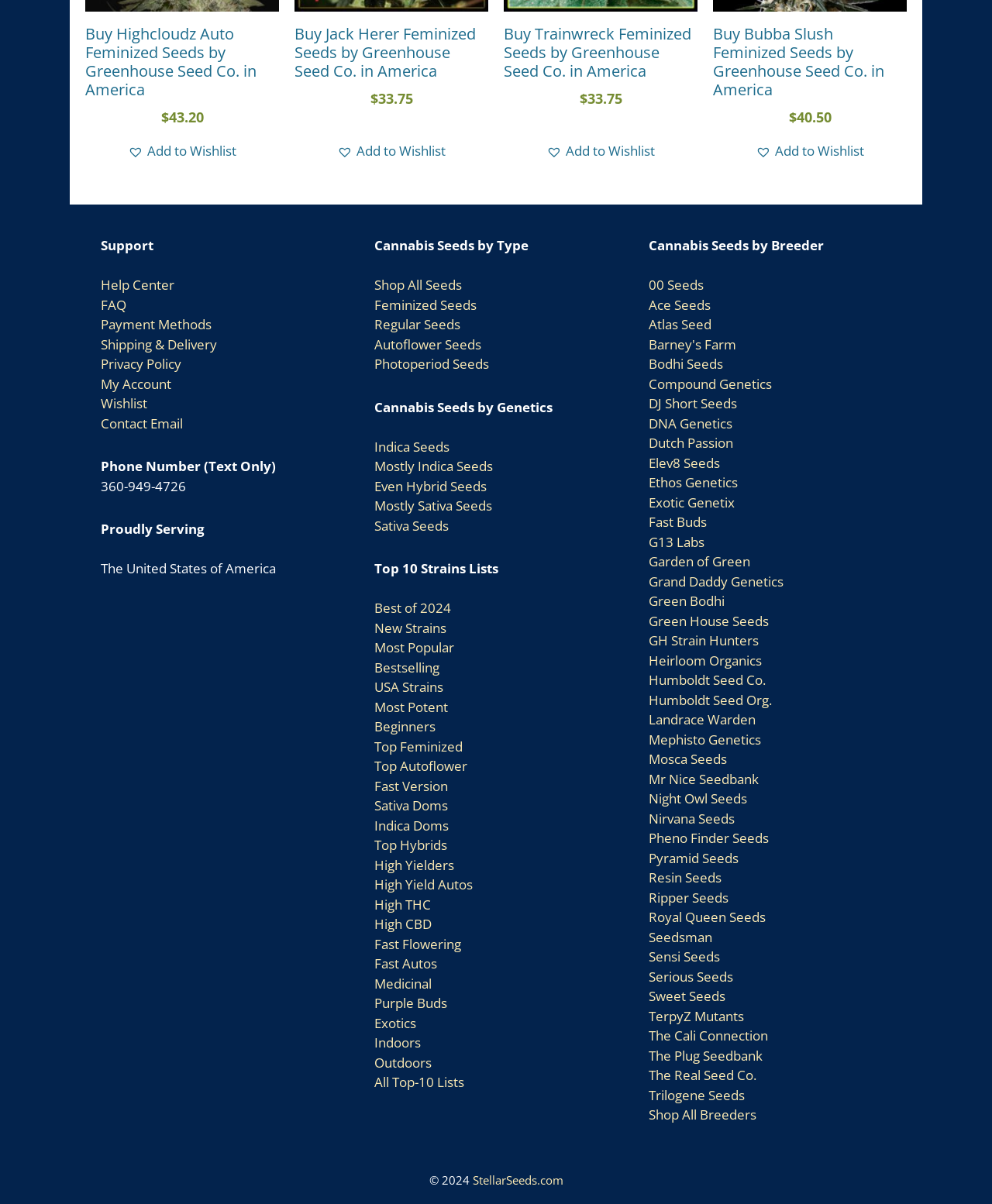How many links are listed under 'Top 10 Strains Lists'?
Look at the image and provide a detailed response to the question.

Under the 'Top 10 Strains Lists' section, I can see 20 links, including 'Best of 2024', 'New Strains', 'Most Popular', and so on. Therefore, there are 20 links listed.